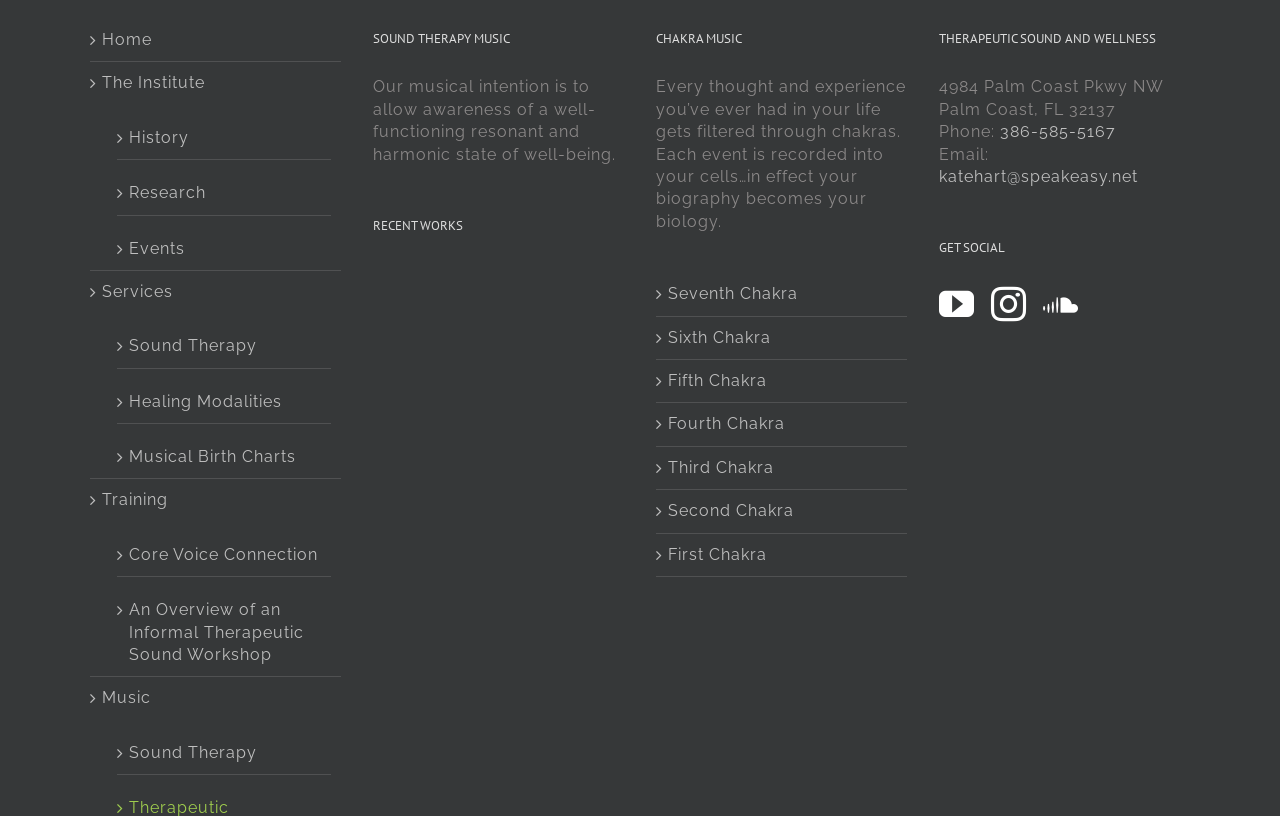Kindly determine the bounding box coordinates of the area that needs to be clicked to fulfill this instruction: "View Bedding category".

None